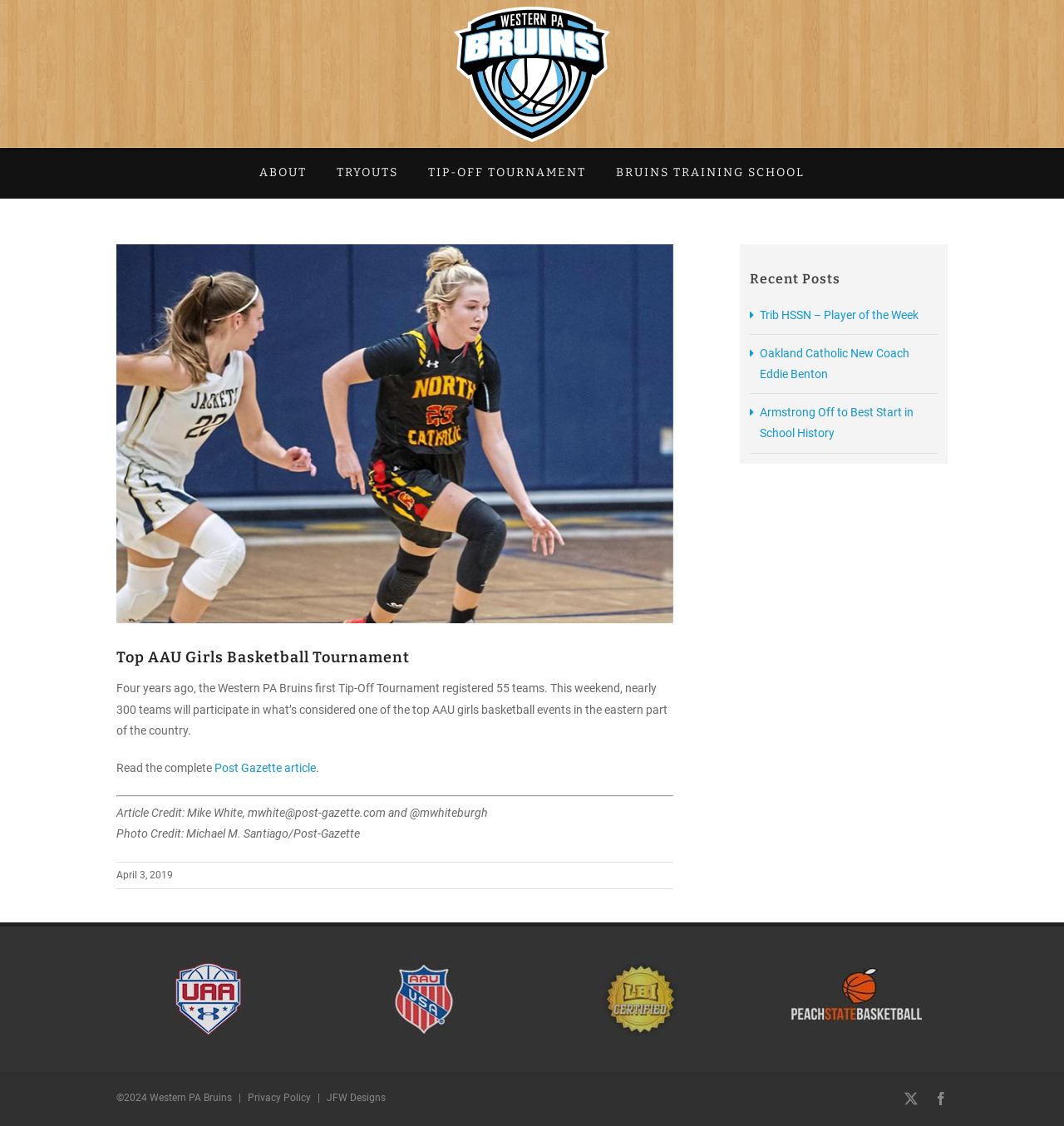What is the name of the newspaper that published the article?
Please answer the question with as much detail and depth as you can.

I found the answer by looking at the article credit section, where it mentions 'Article Credit: Mike White, mwhite@post-gazette.com and @mwhiteburgh'.